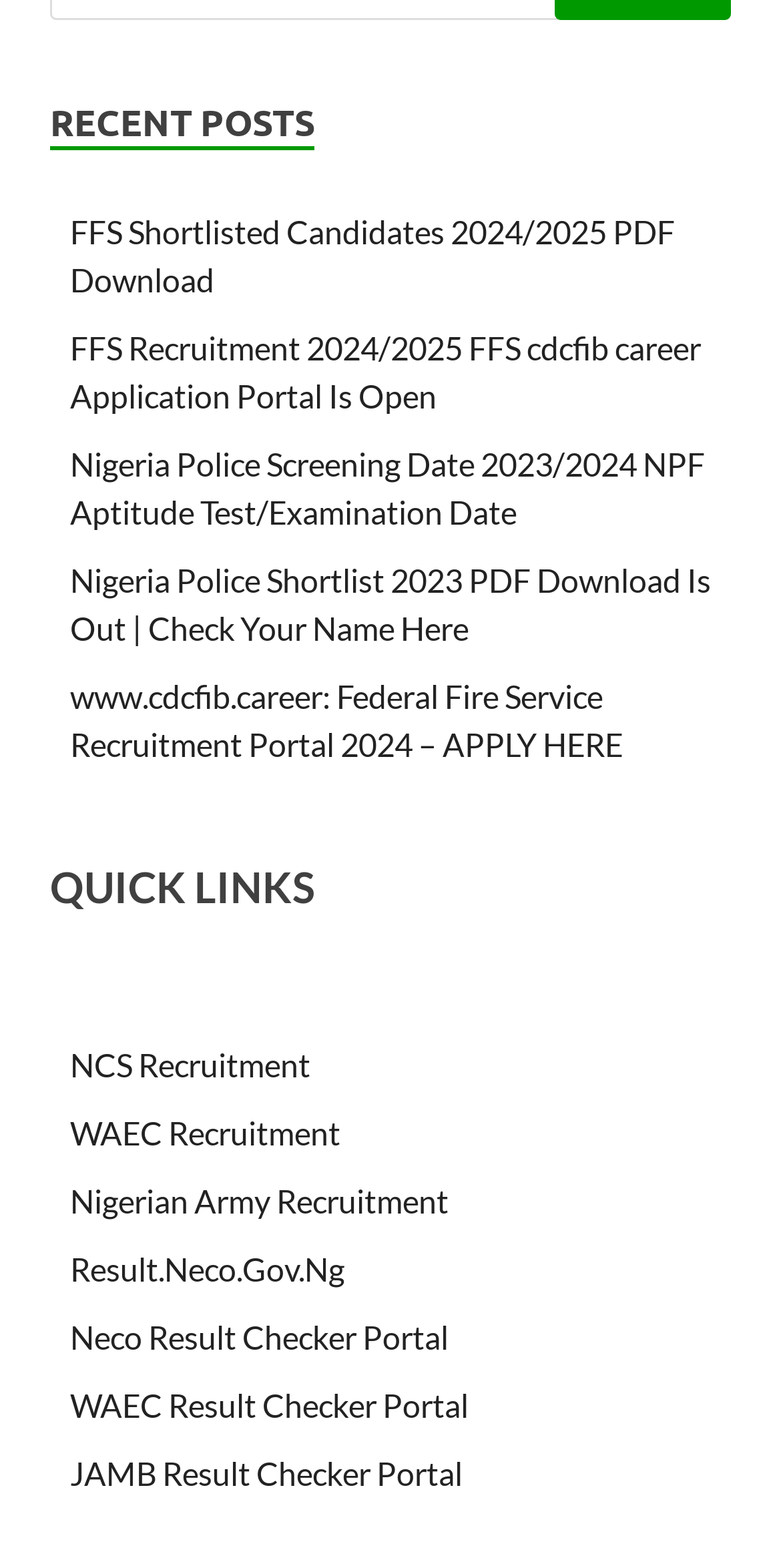Can you find the bounding box coordinates for the element to click on to achieve the instruction: "Visit NCS Recruitment page"?

[0.09, 0.667, 0.397, 0.691]